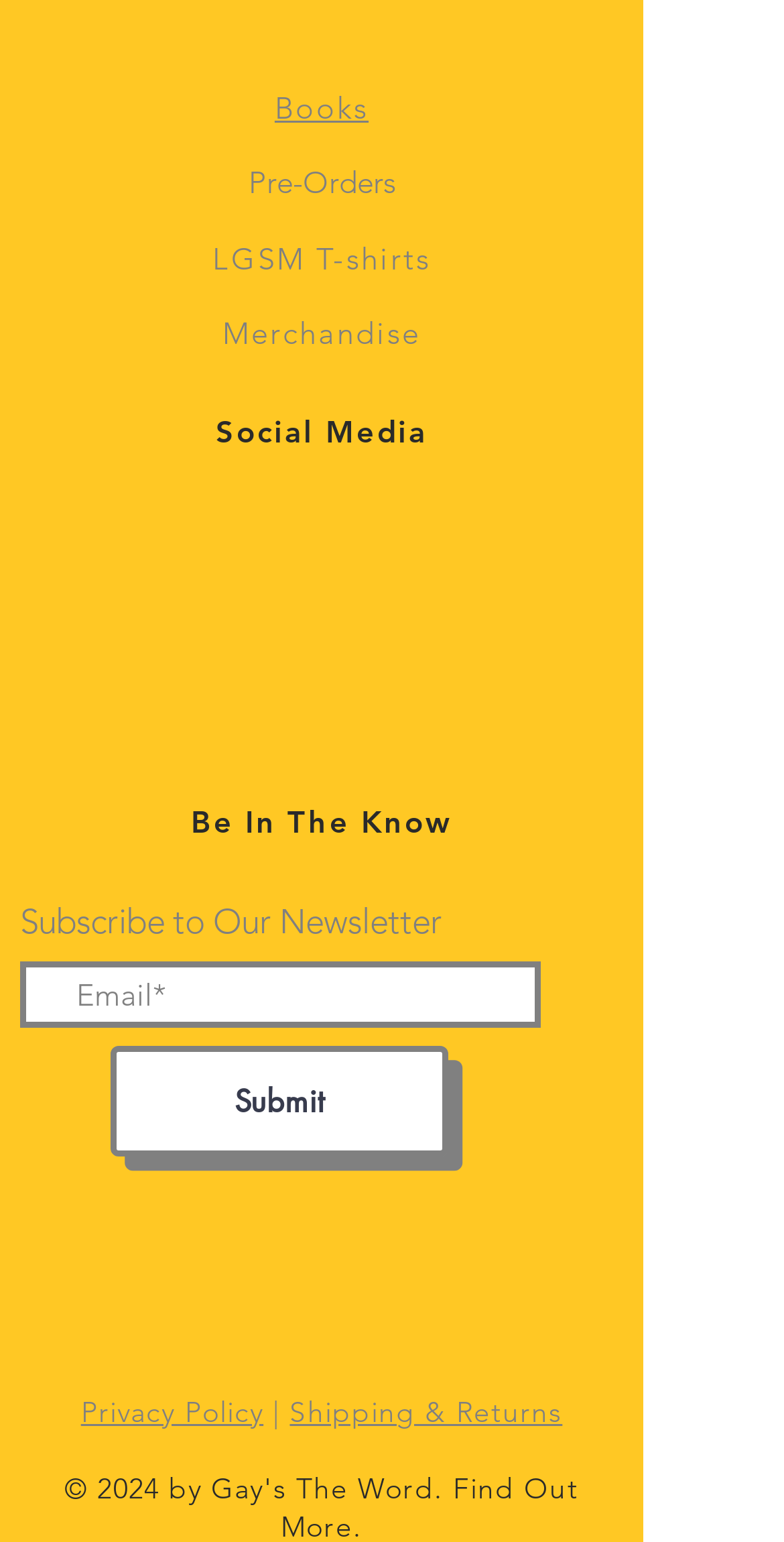Determine the bounding box coordinates for the area that needs to be clicked to fulfill this task: "Click on Books". The coordinates must be given as four float numbers between 0 and 1, i.e., [left, top, right, bottom].

[0.35, 0.057, 0.47, 0.082]